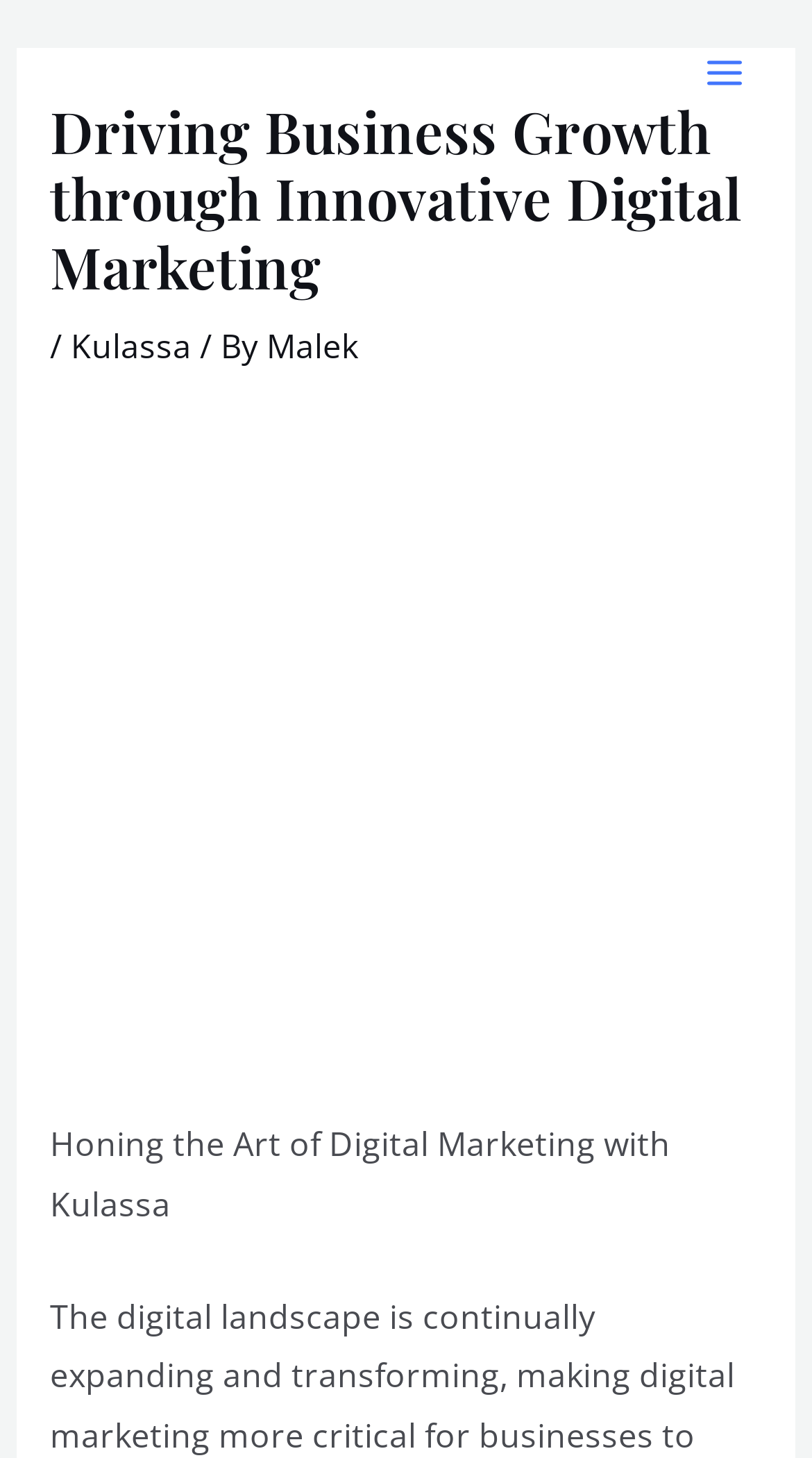Answer the question below in one word or phrase:
What is the name of the author?

Malek